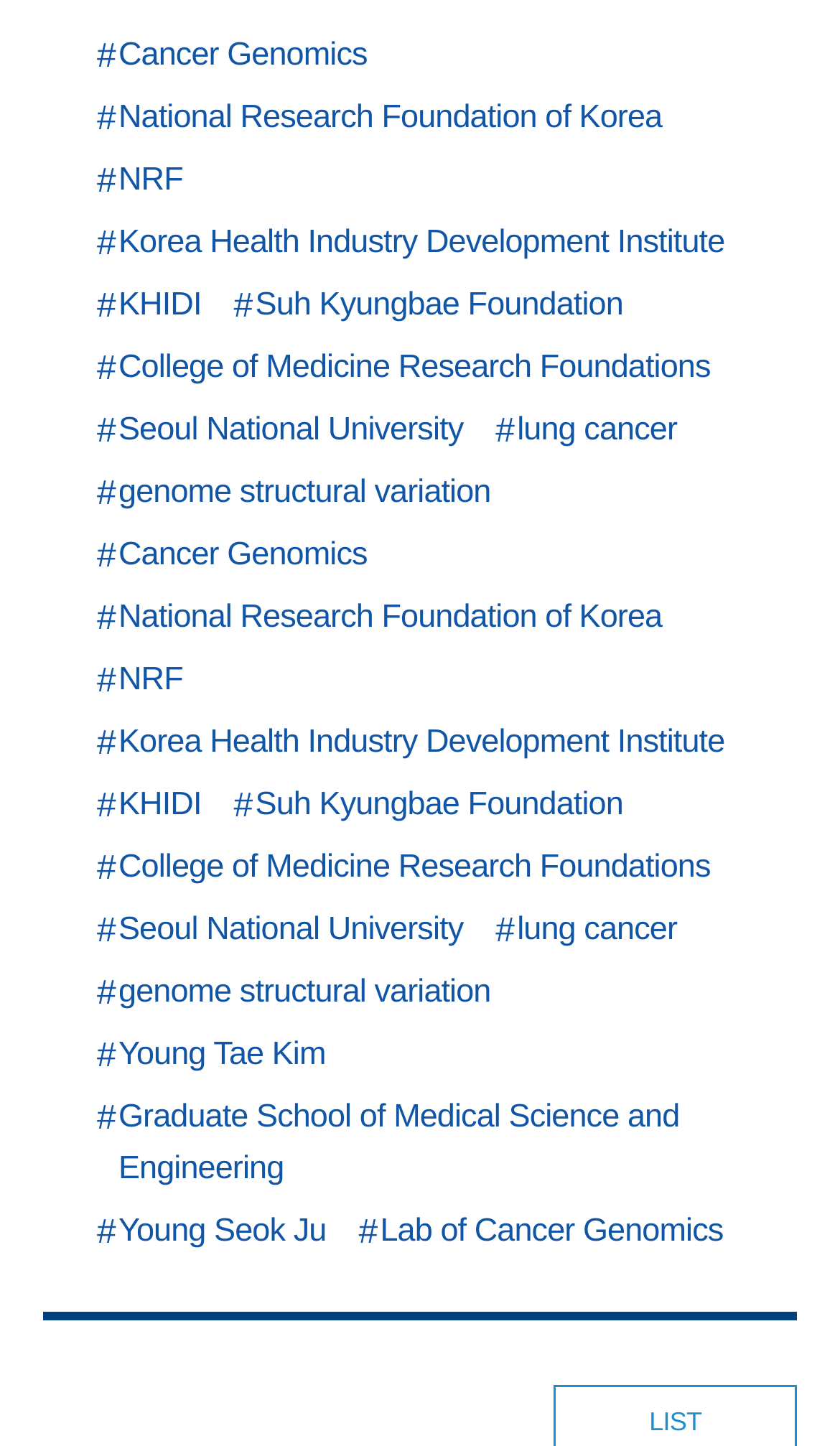Find the bounding box coordinates of the element you need to click on to perform this action: 'visit Cancer Genomics'. The coordinates should be represented by four float values between 0 and 1, in the format [left, top, right, bottom].

[0.115, 0.021, 0.45, 0.057]